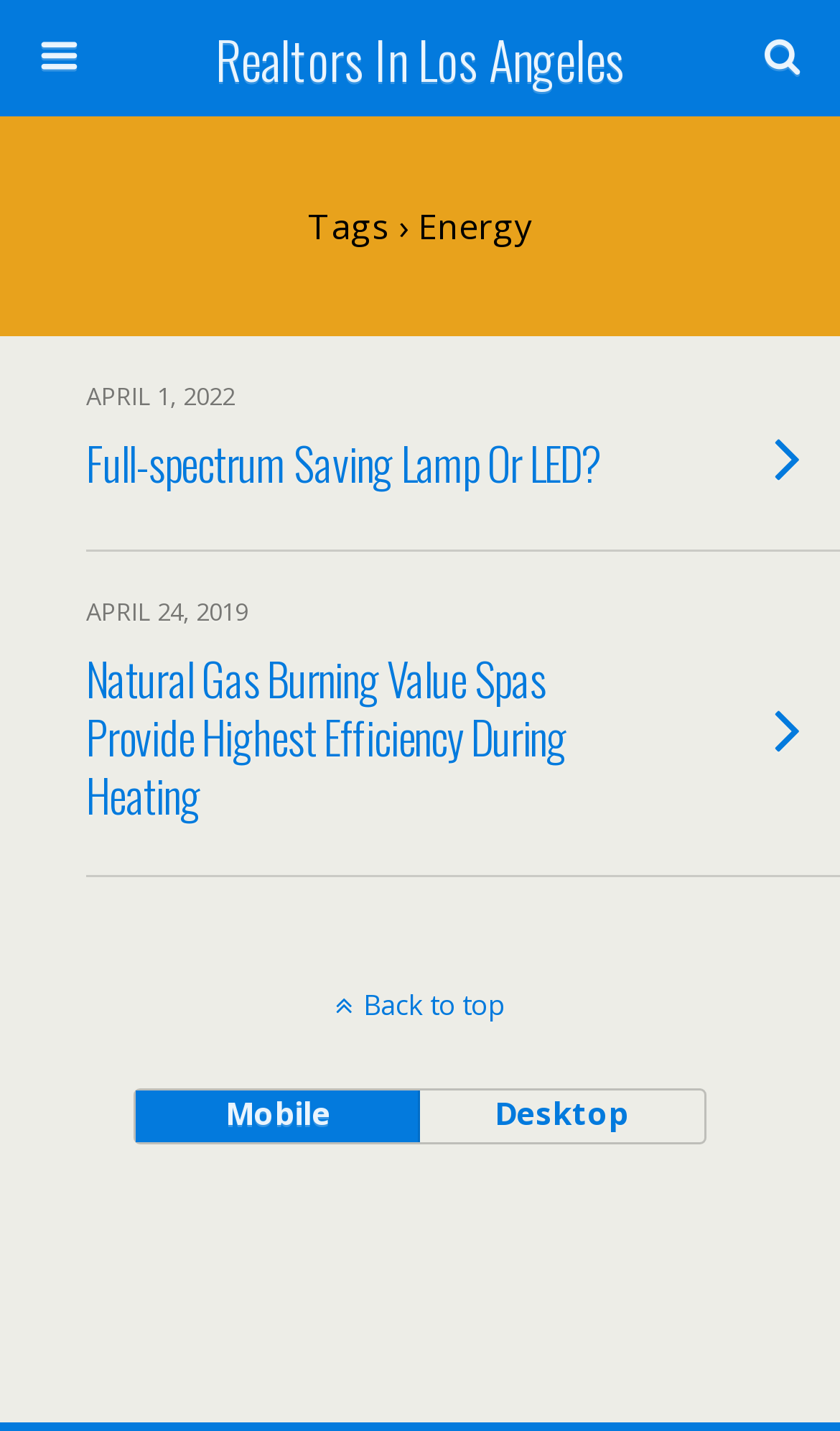Calculate the bounding box coordinates of the UI element given the description: "name="s" placeholder="Search this website…"".

[0.051, 0.089, 0.754, 0.13]